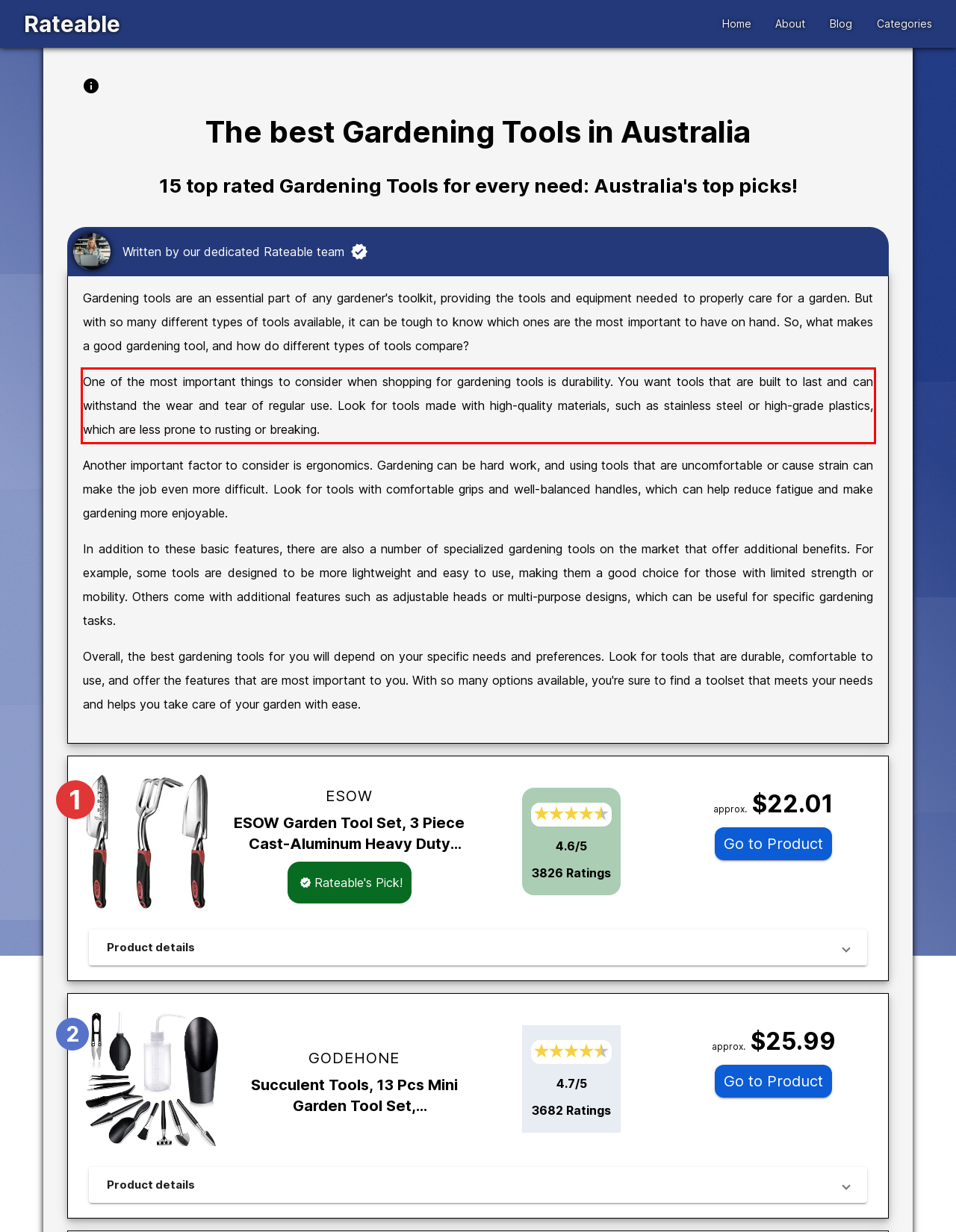Observe the screenshot of the webpage, locate the red bounding box, and extract the text content within it.

One of the most important things to consider when shopping for gardening tools is durability. You want tools that are built to last and can withstand the wear and tear of regular use. Look for tools made with high-quality materials, such as stainless steel or high-grade plastics, which are less prone to rusting or breaking.